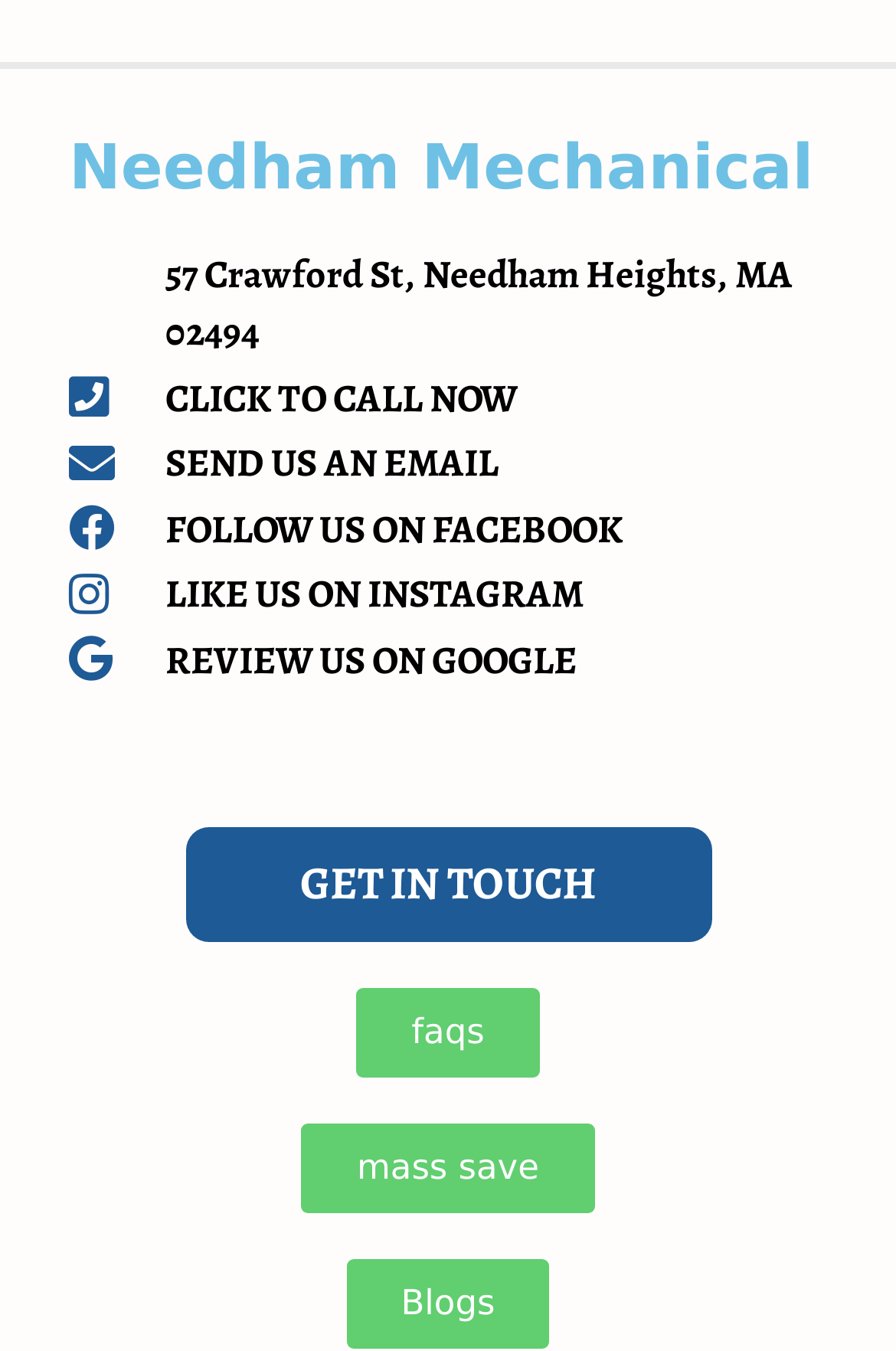Please provide a comprehensive answer to the question based on the screenshot: What are the other sections available on the webpage?

The webpage has multiple sections, including 'GET IN TOUCH', 'FAQs', 'Mass Save', and 'Blogs', which can be accessed by clicking on the corresponding links.